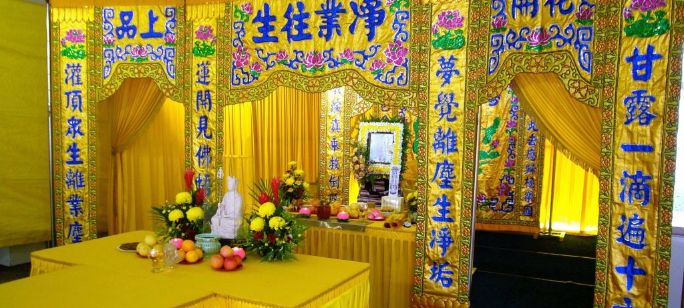Explain what is happening in the image with as much detail as possible.

The image depicts a vibrant scene from a traditional Chinese funeral setup in Singapore, characterized by bright yellow drapery and ornate decorations. The booth is adorned with intricate banners inscribed with Chinese characters, symbolizing respect and reverence, while floral arrangements feature prominently. A singular statue, likely representing a deity or spirit, rests on a central table surrounded by various fruits and offerings commonly placed during funerary rites. This setting reflects the importance of honoring the deceased within Chinese culture and the adherence to customs that emphasize filial piety and respect for familial ties during the mourning period. The rich colors and elaborate decorations illustrate the cultural significance and communal support integral to Chinese funerals.